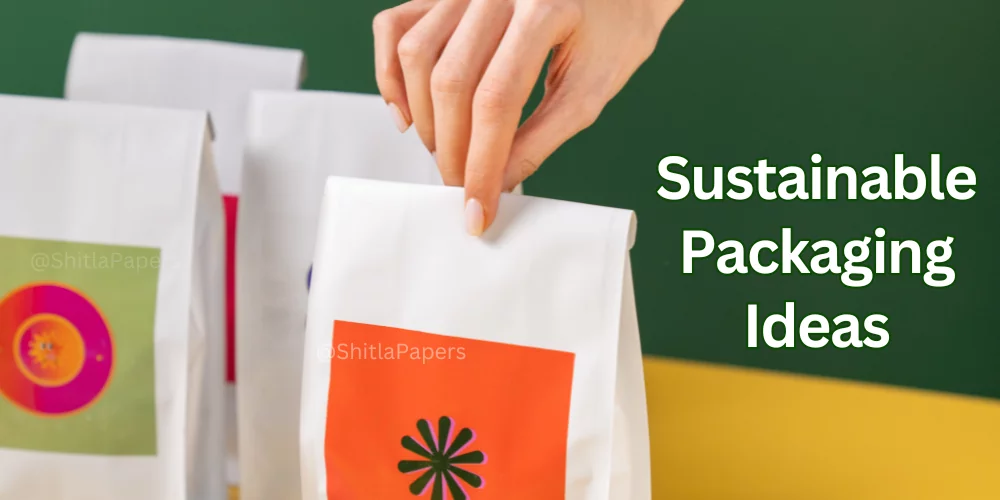What design element is featured on the paper bag?
Please provide a comprehensive answer to the question based on the webpage screenshot.

The paper bag features a circular pattern and a flower design, which are vibrant graphics that emphasize an eco-friendly aesthetic, symbolizing innovative sustainable packaging ideas.